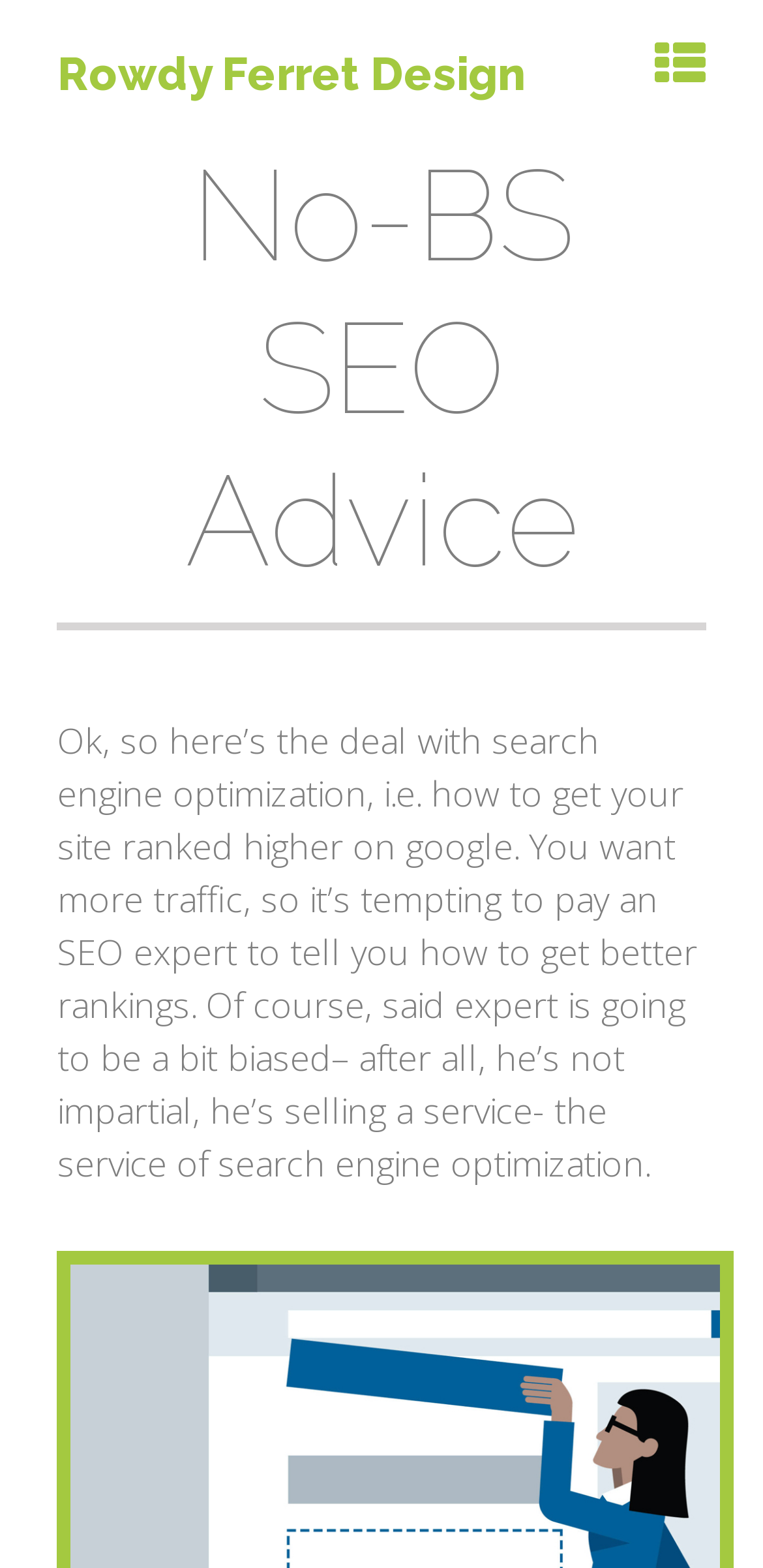Provide the bounding box coordinates of the HTML element this sentence describes: "parent_node: Rowdy Ferret Design". The bounding box coordinates consist of four float numbers between 0 and 1, i.e., [left, top, right, bottom].

[0.726, 0.01, 0.925, 0.076]